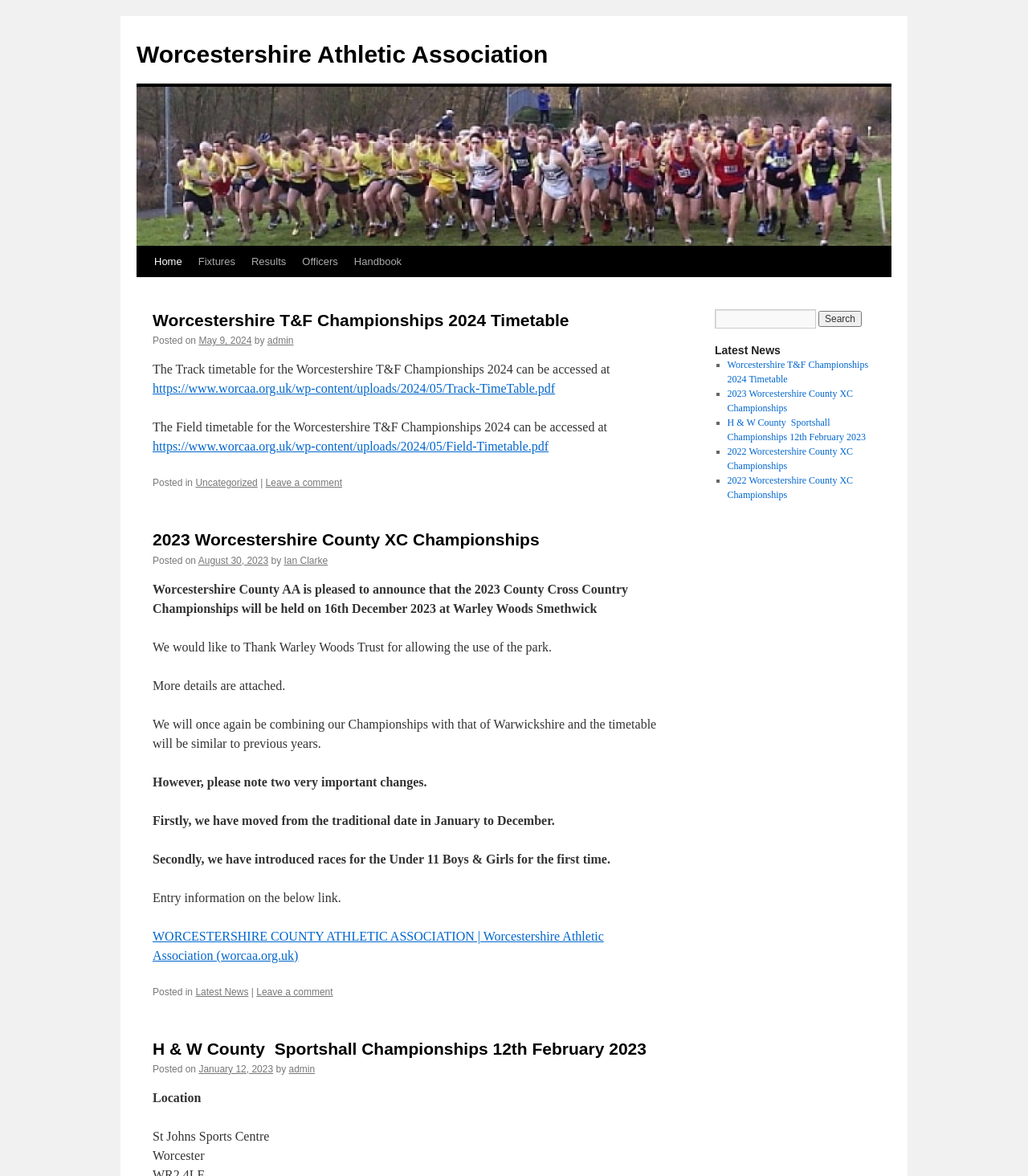Please find and report the bounding box coordinates of the element to click in order to perform the following action: "Click on Worcestershire Athletic Association". The coordinates should be expressed as four float numbers between 0 and 1, in the format [left, top, right, bottom].

[0.133, 0.034, 0.68, 0.059]